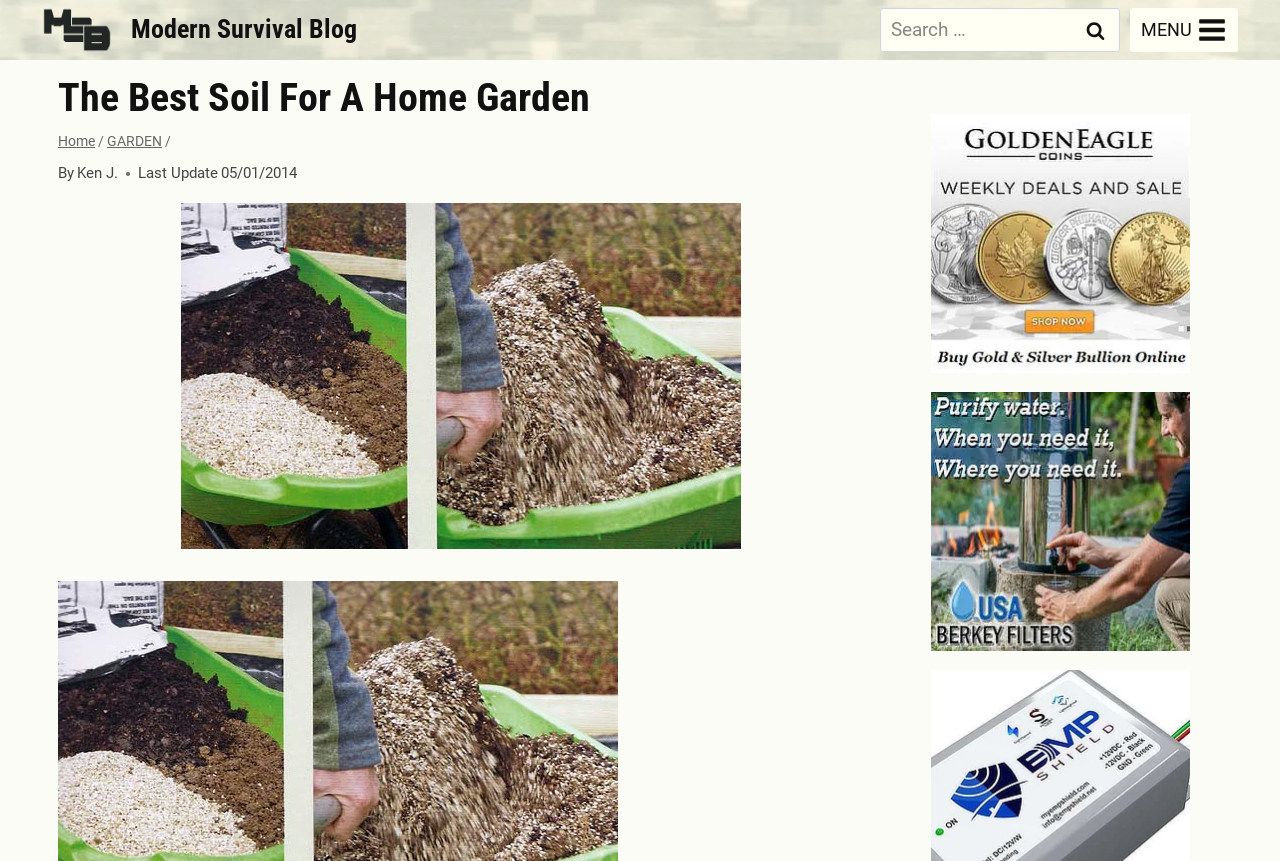Identify the bounding box coordinates of the section that should be clicked to achieve the task described: "Visit the Home page".

[0.045, 0.154, 0.074, 0.173]